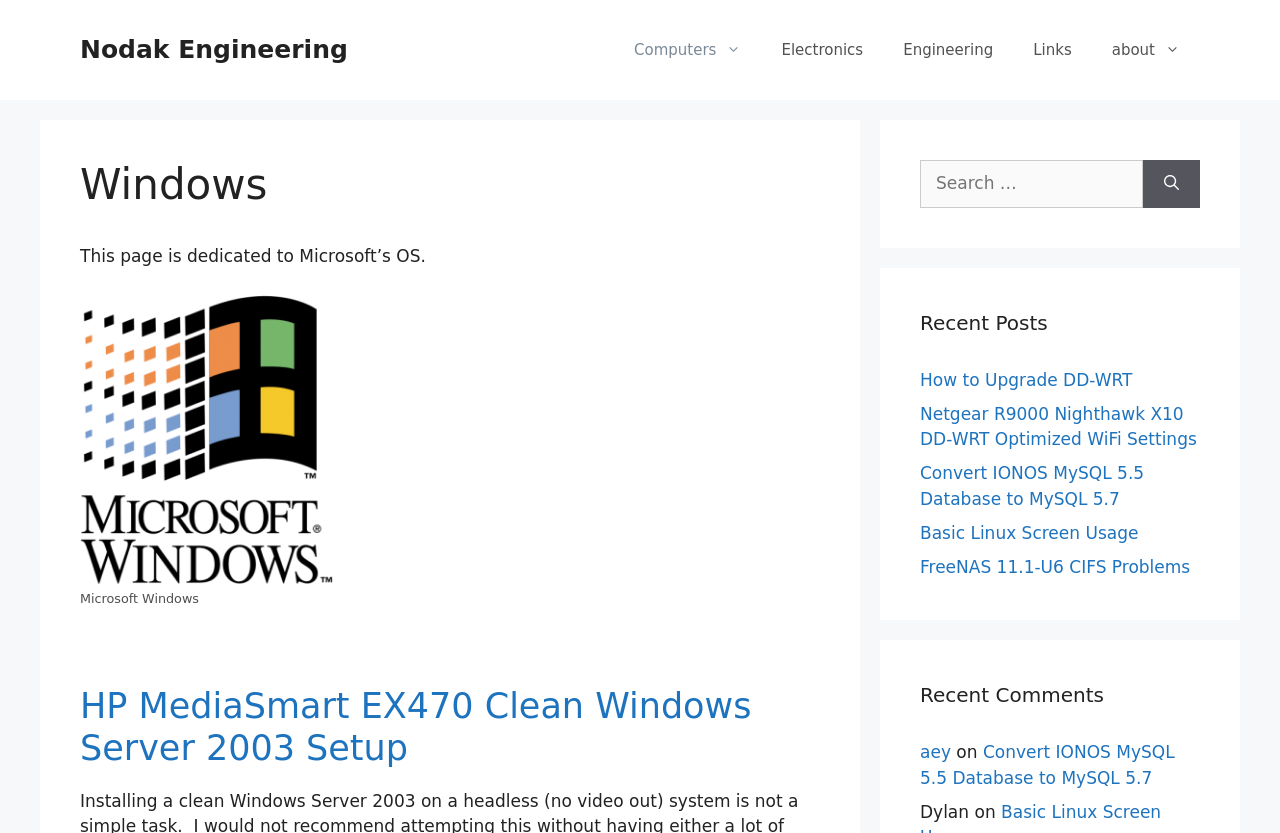Determine the bounding box coordinates of the section I need to click to execute the following instruction: "Visit the HP MediaSmart EX470 Clean Windows Server 2003 Setup page". Provide the coordinates as four float numbers between 0 and 1, i.e., [left, top, right, bottom].

[0.062, 0.823, 0.587, 0.921]